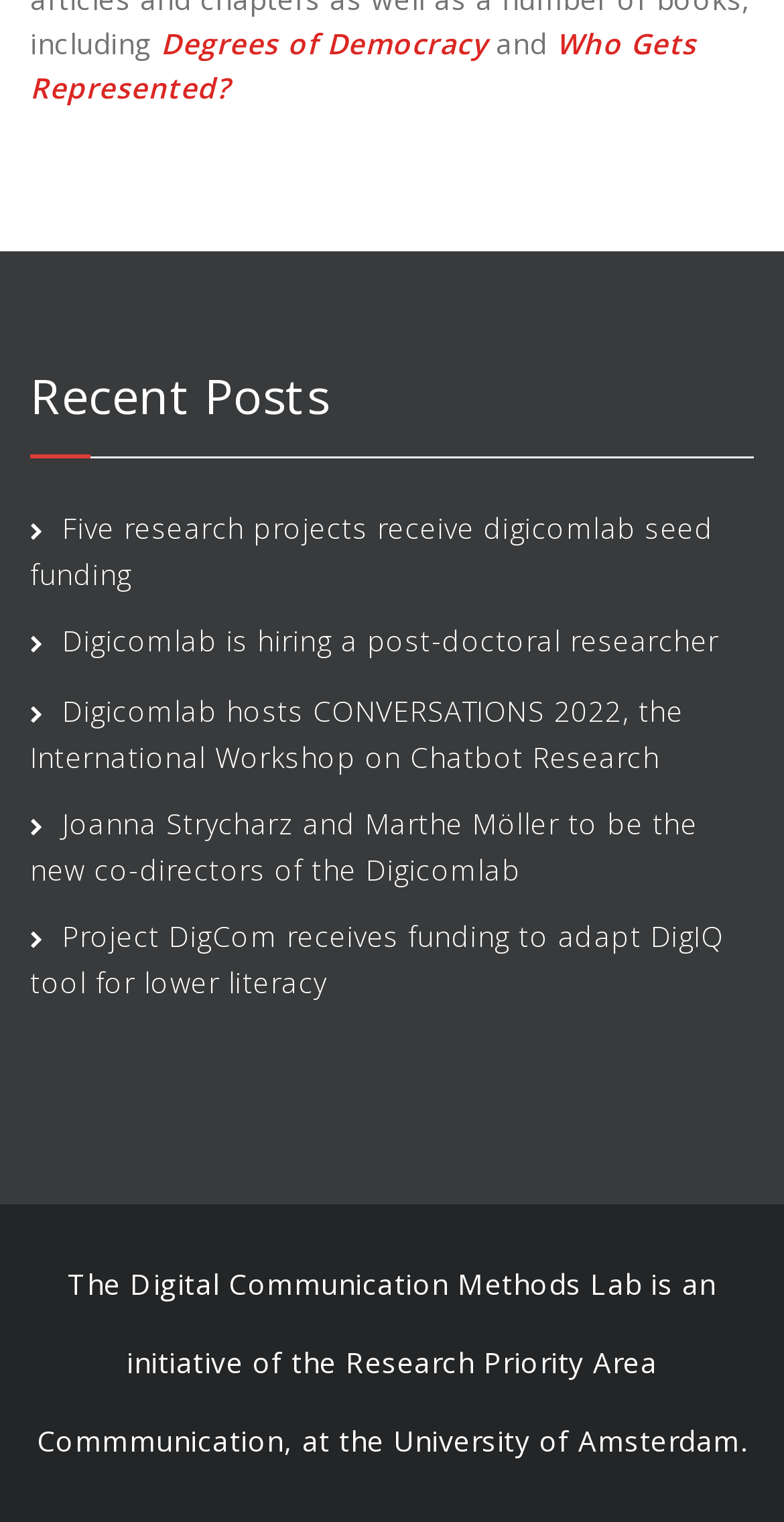What is the title of the first recent post?
Answer with a single word or short phrase according to what you see in the image.

Five research projects receive digicomlab seed funding